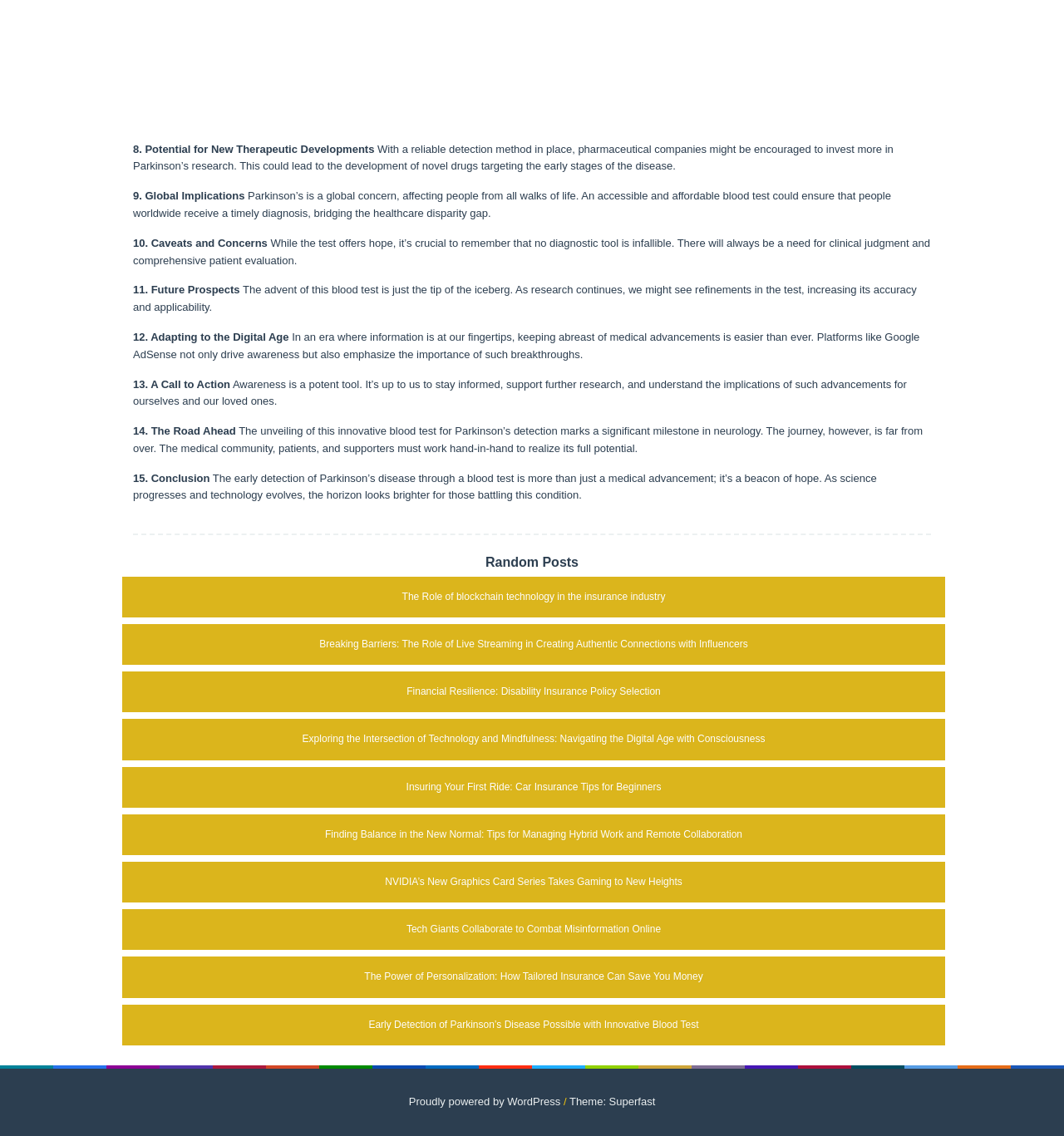What is the last section of the article about?
From the screenshot, provide a brief answer in one word or phrase.

Conclusion